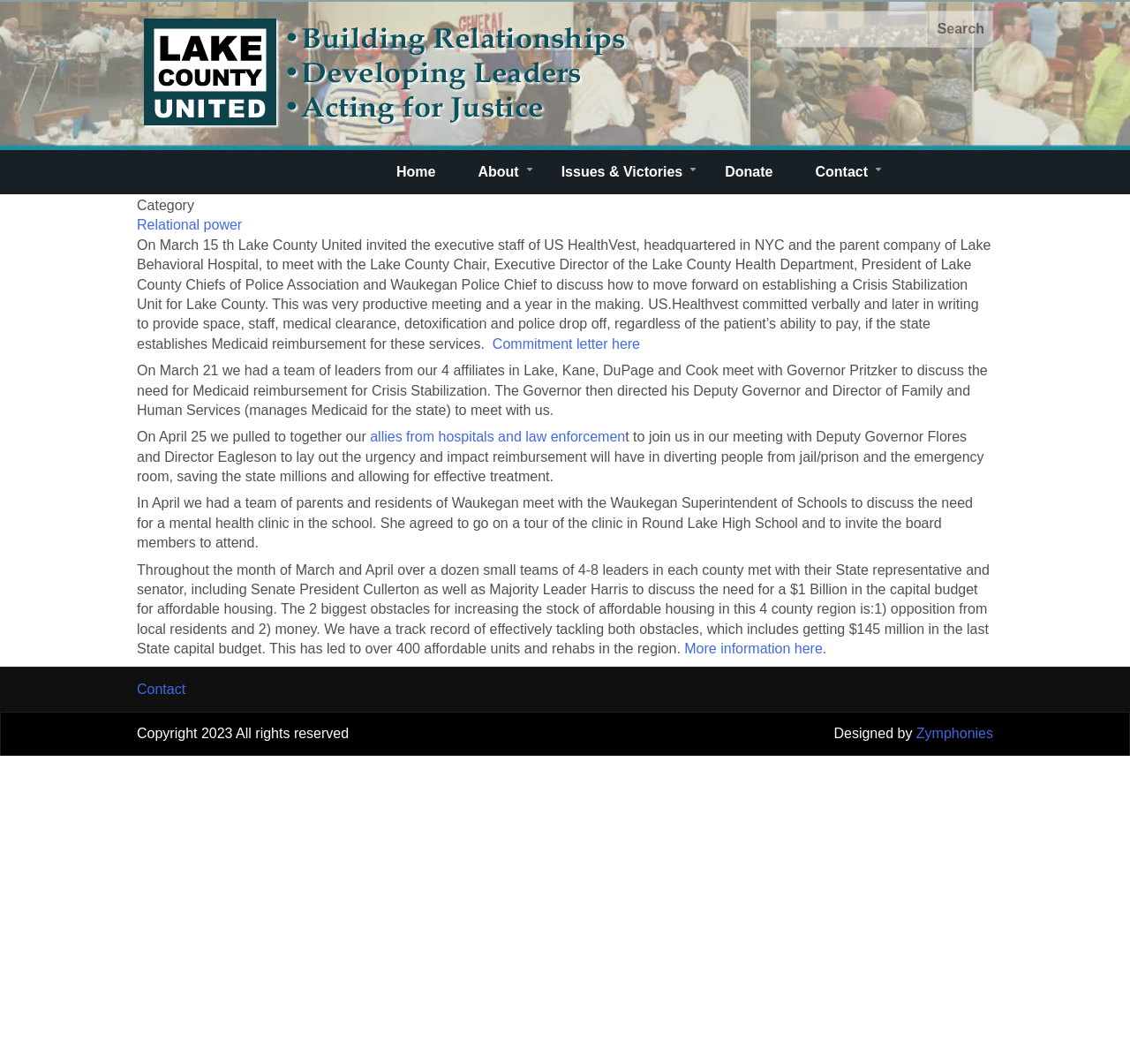Answer succinctly with a single word or phrase:
What is the main topic of the article?

Lake County United updates